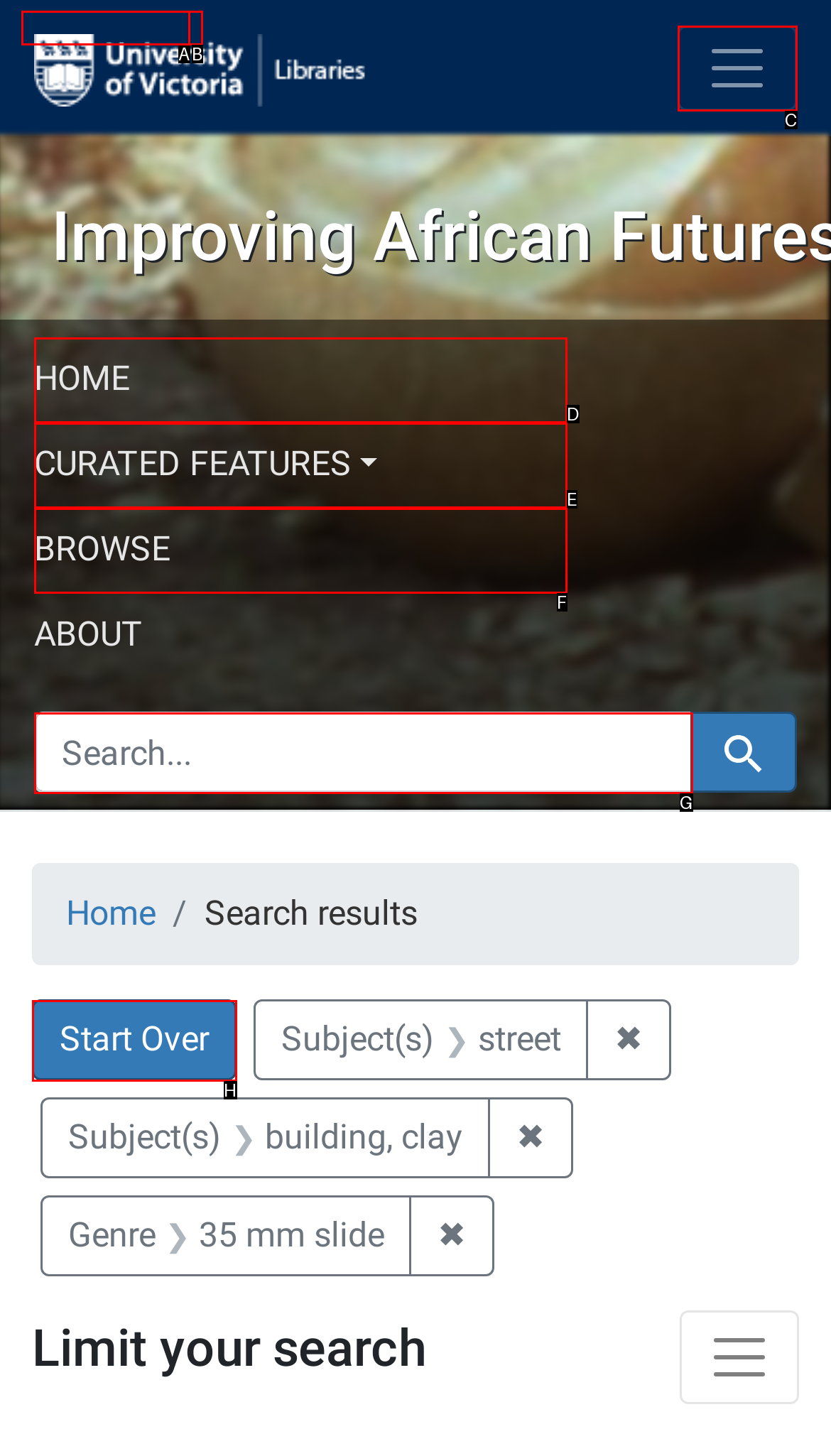Select the HTML element that corresponds to the description: Browse. Answer with the letter of the matching option directly from the choices given.

F